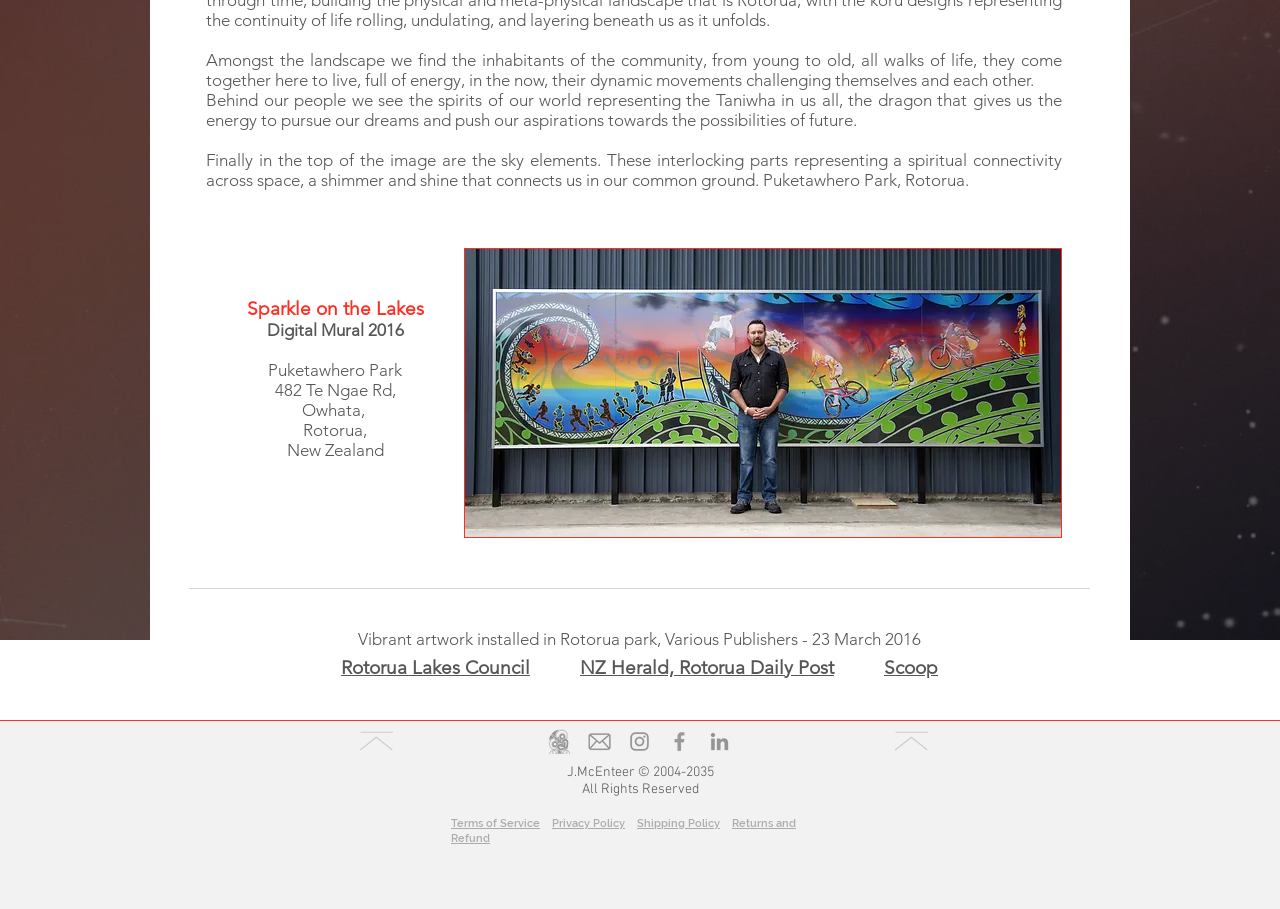Bounding box coordinates are specified in the format (top-left x, top-left y, bottom-right x, bottom-right y). All values are floating point numbers bounded between 0 and 1. Please provide the bounding box coordinate of the region this sentence describes: Privacy Policy

[0.431, 0.897, 0.488, 0.913]